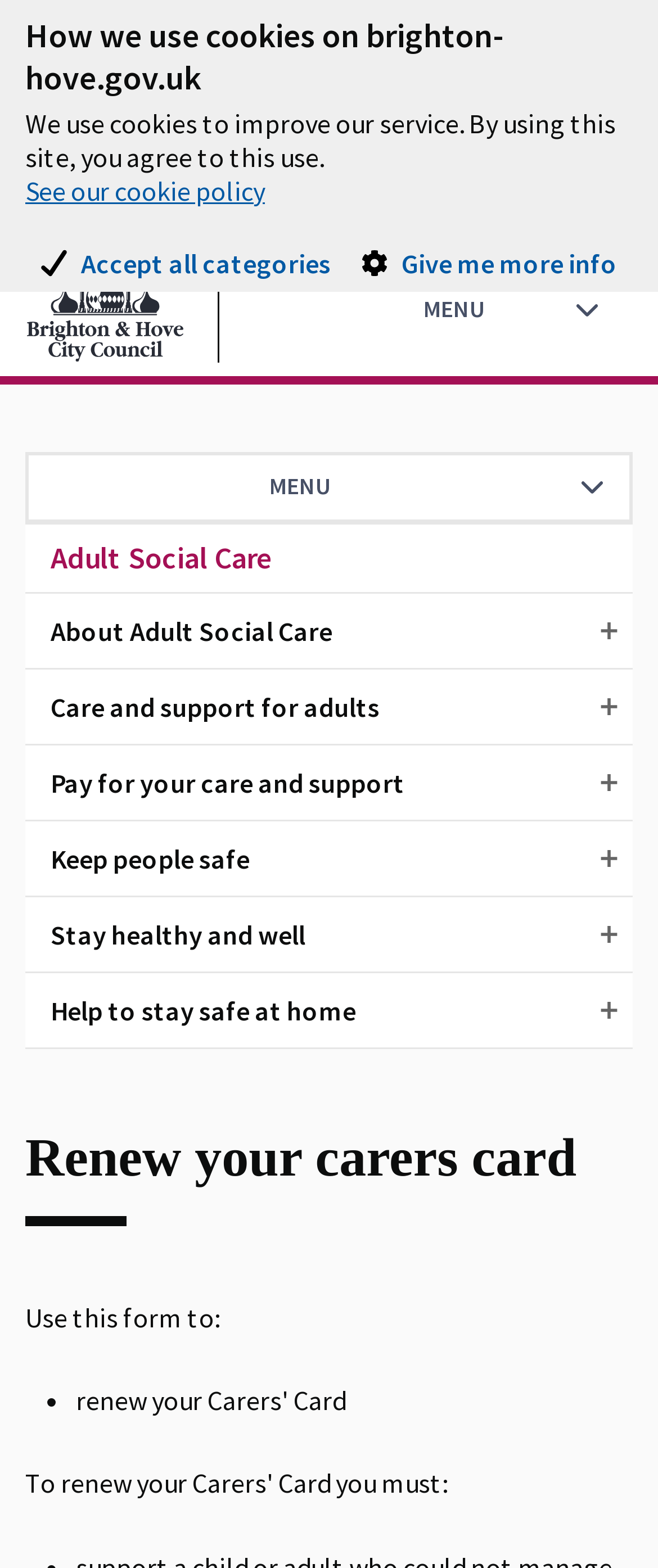Consider the image and give a detailed and elaborate answer to the question: 
What is the topic of the webpage?

I found the answer by looking at the heading elements which indicate that the topic of the webpage is Adult Social Care, and there are subtopics such as 'About Adult Social Care', 'Care and support for adults', and others.